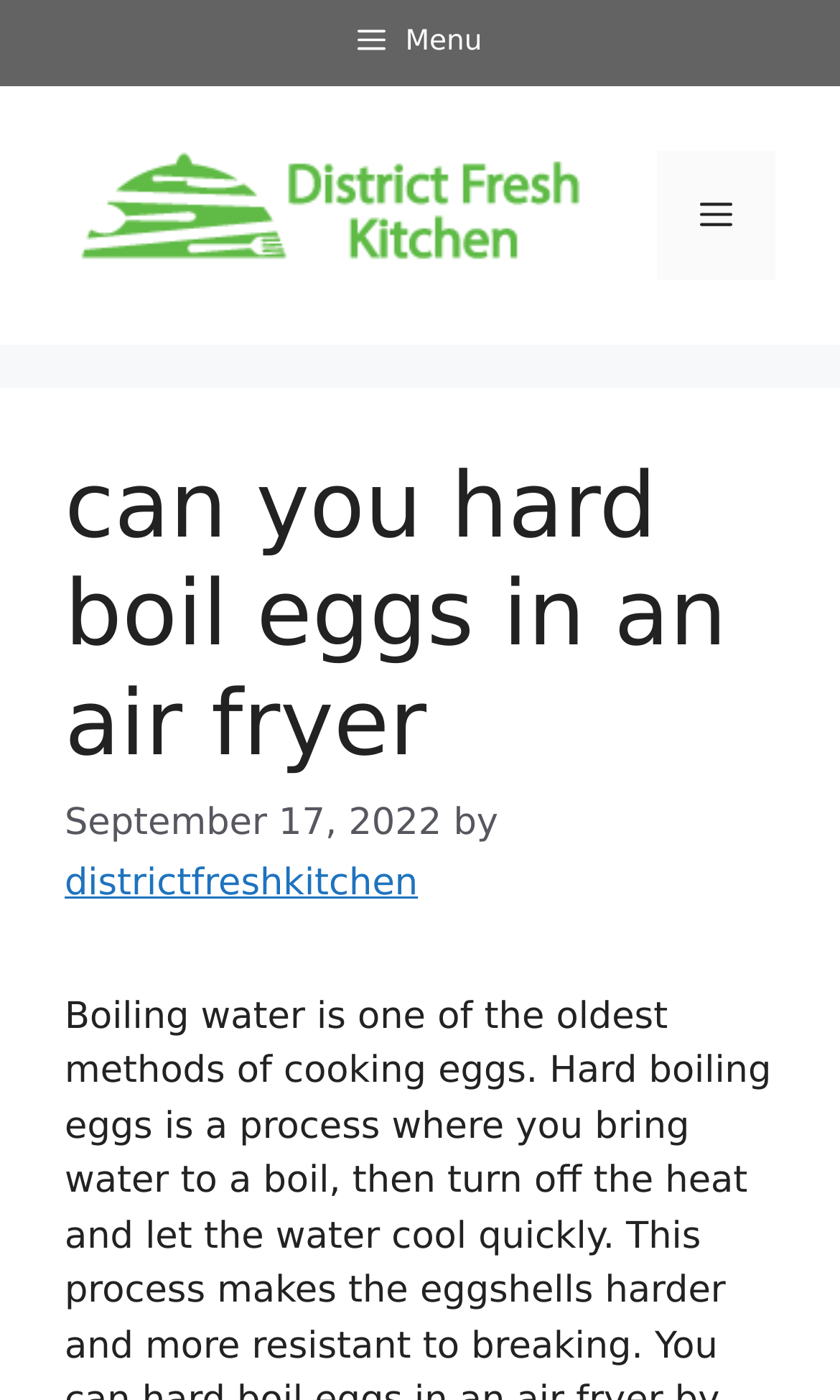Refer to the image and provide a thorough answer to this question:
Is the navigation menu expanded?

I determined the answer by examining the button element with the text 'Menu', which has an attribute 'expanded' set to 'False'.